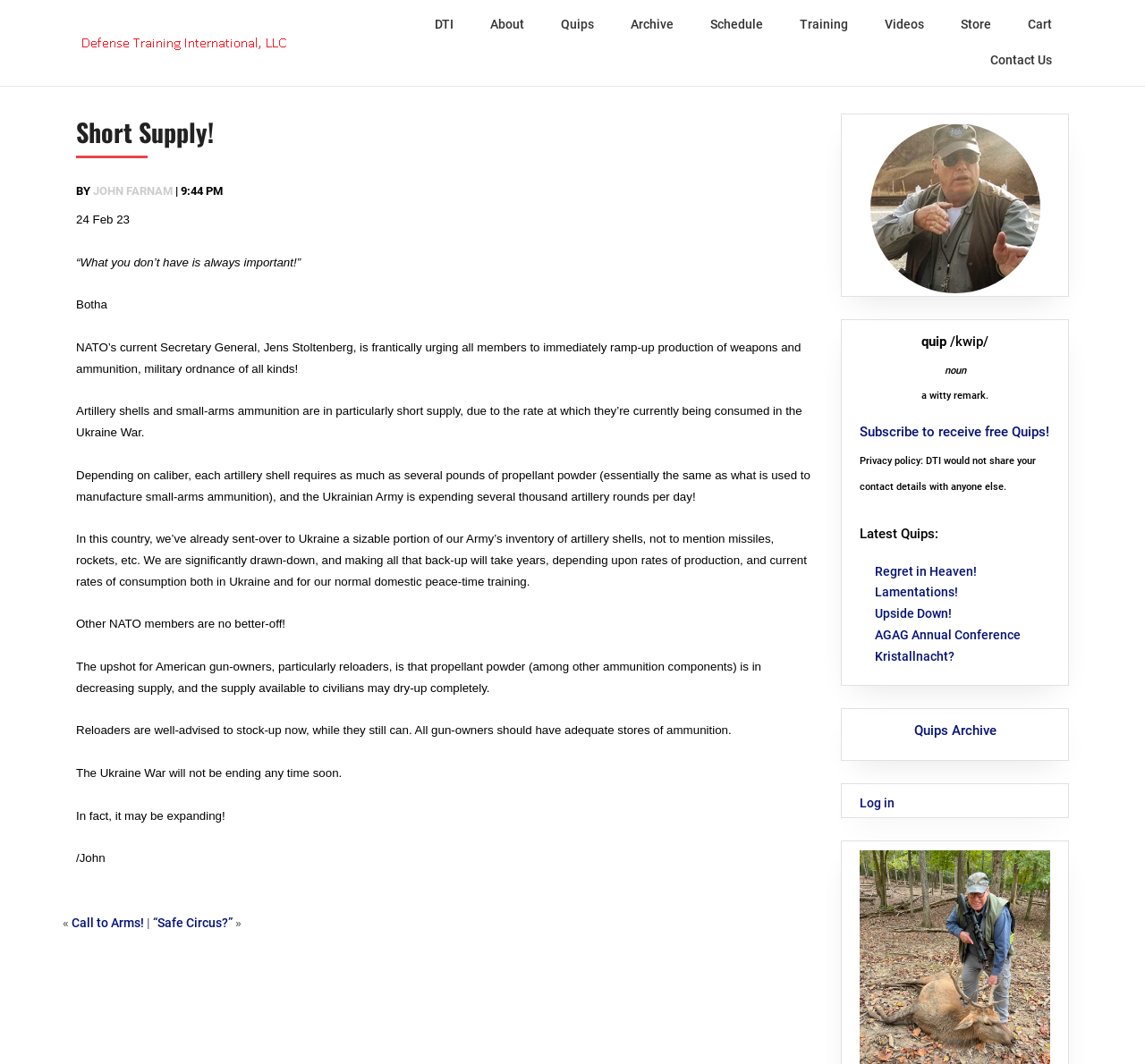Given the element description "alt="Земите и горите на орела"" in the screenshot, predict the bounding box coordinates of that UI element.

None